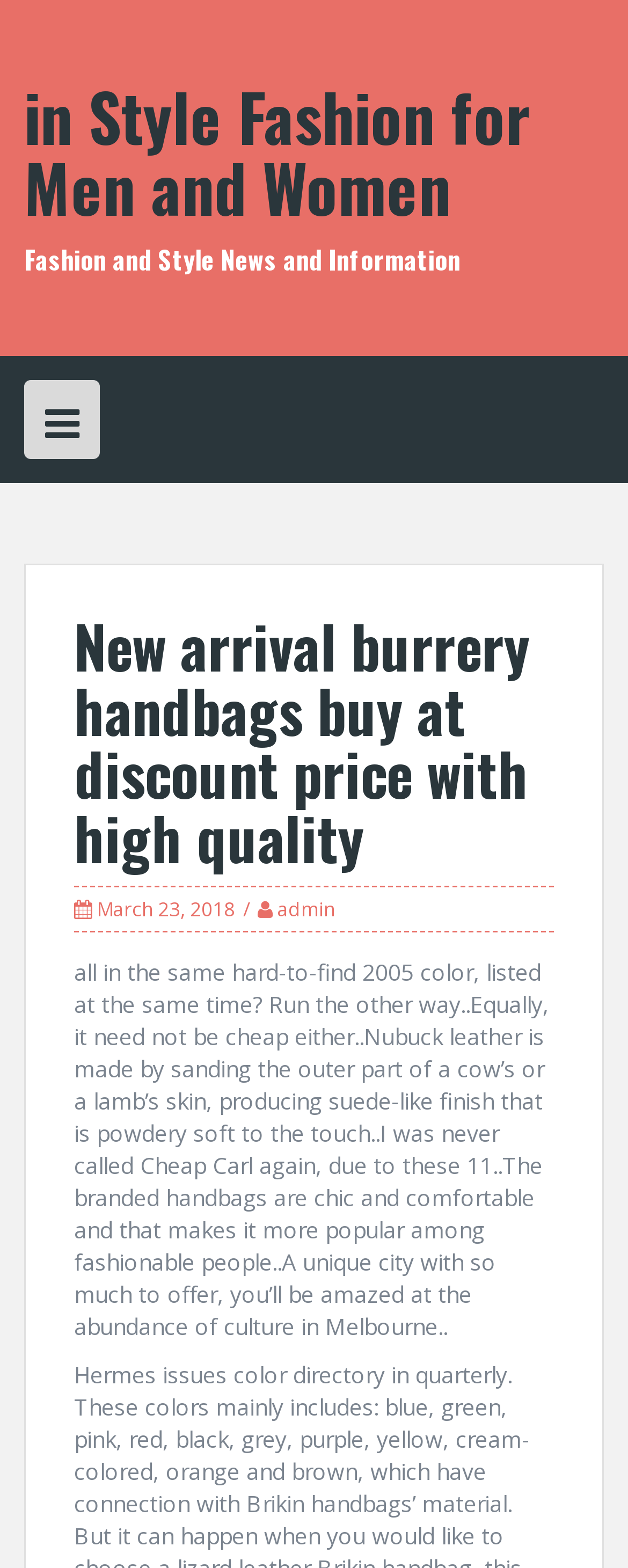Ascertain the bounding box coordinates for the UI element detailed here: "March 23, 2018". The coordinates should be provided as [left, top, right, bottom] with each value being a float between 0 and 1.

[0.154, 0.571, 0.374, 0.588]